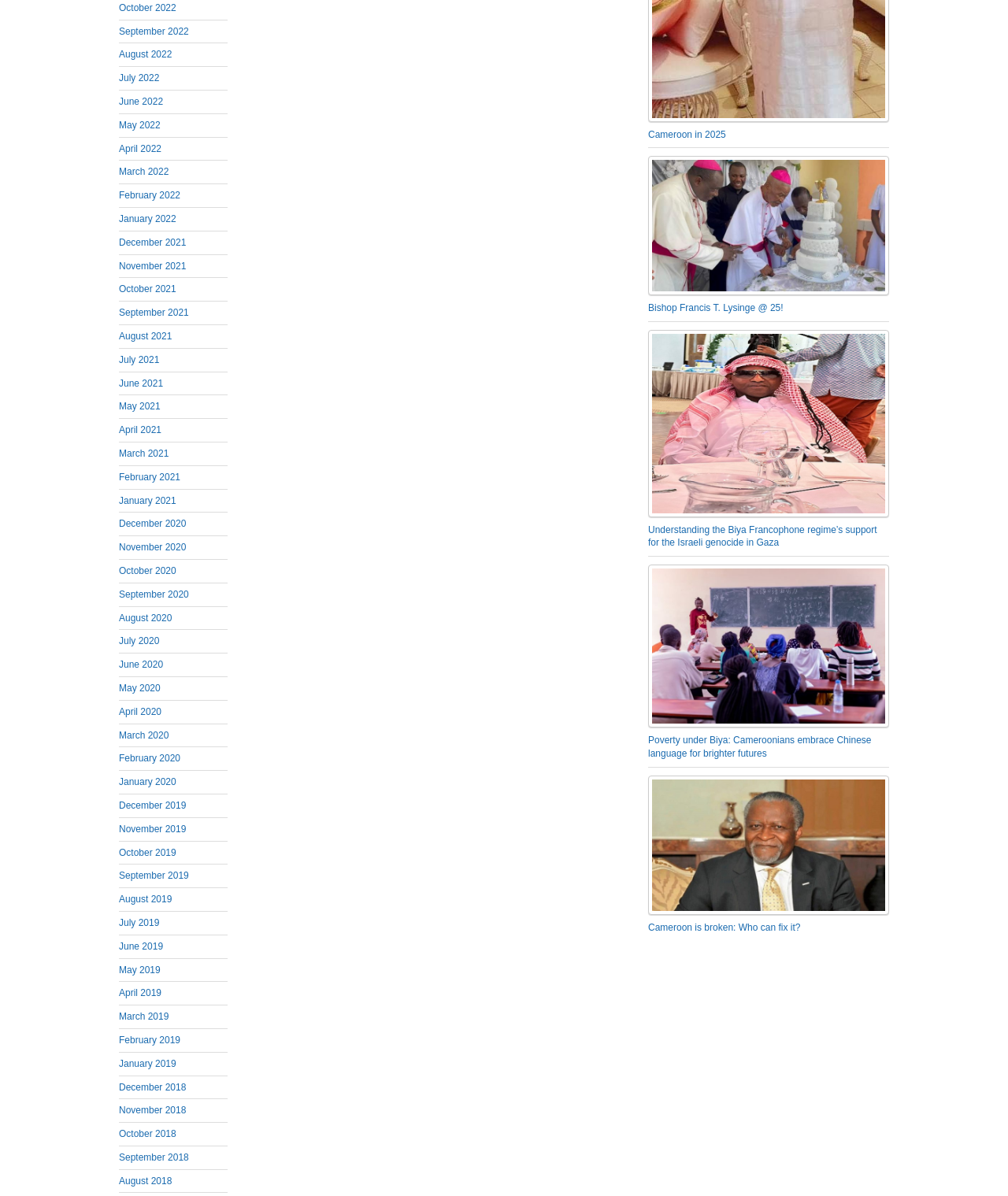Identify the bounding box coordinates of the part that should be clicked to carry out this instruction: "Click October 2022".

[0.118, 0.002, 0.175, 0.011]